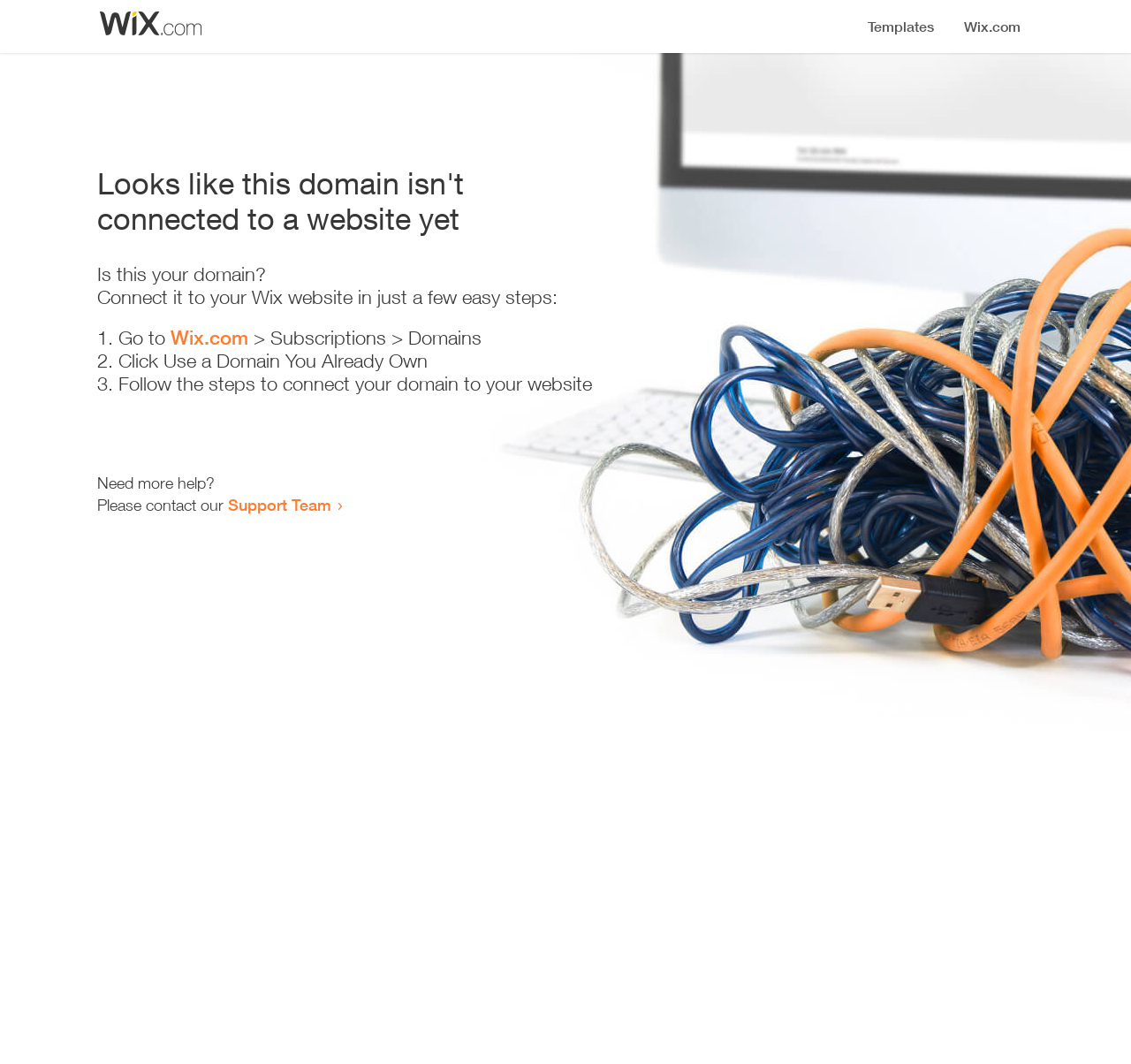Please find the top heading of the webpage and generate its text.

Looks like this domain isn't
connected to a website yet